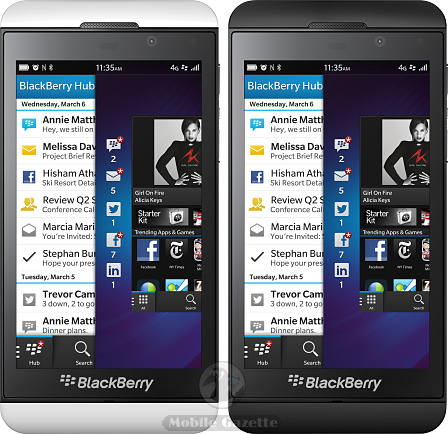What is the purpose of the BlackBerry Hub?
Answer the question using a single word or phrase, according to the image.

Managing messages and notifications